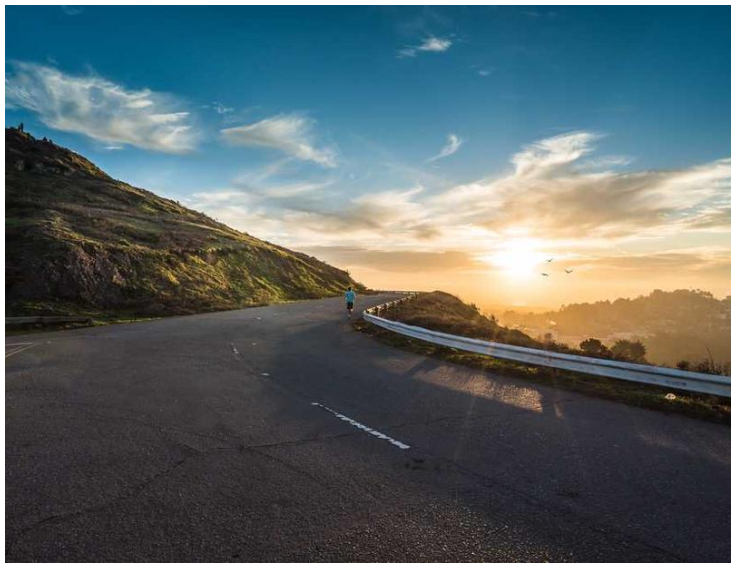What is the color of the sky?
Carefully analyze the image and provide a thorough answer to the question.

The caption describes the sky as 'blue' and mentions 'wispy clouds dance across the blue sky', confirming the color of the sky.